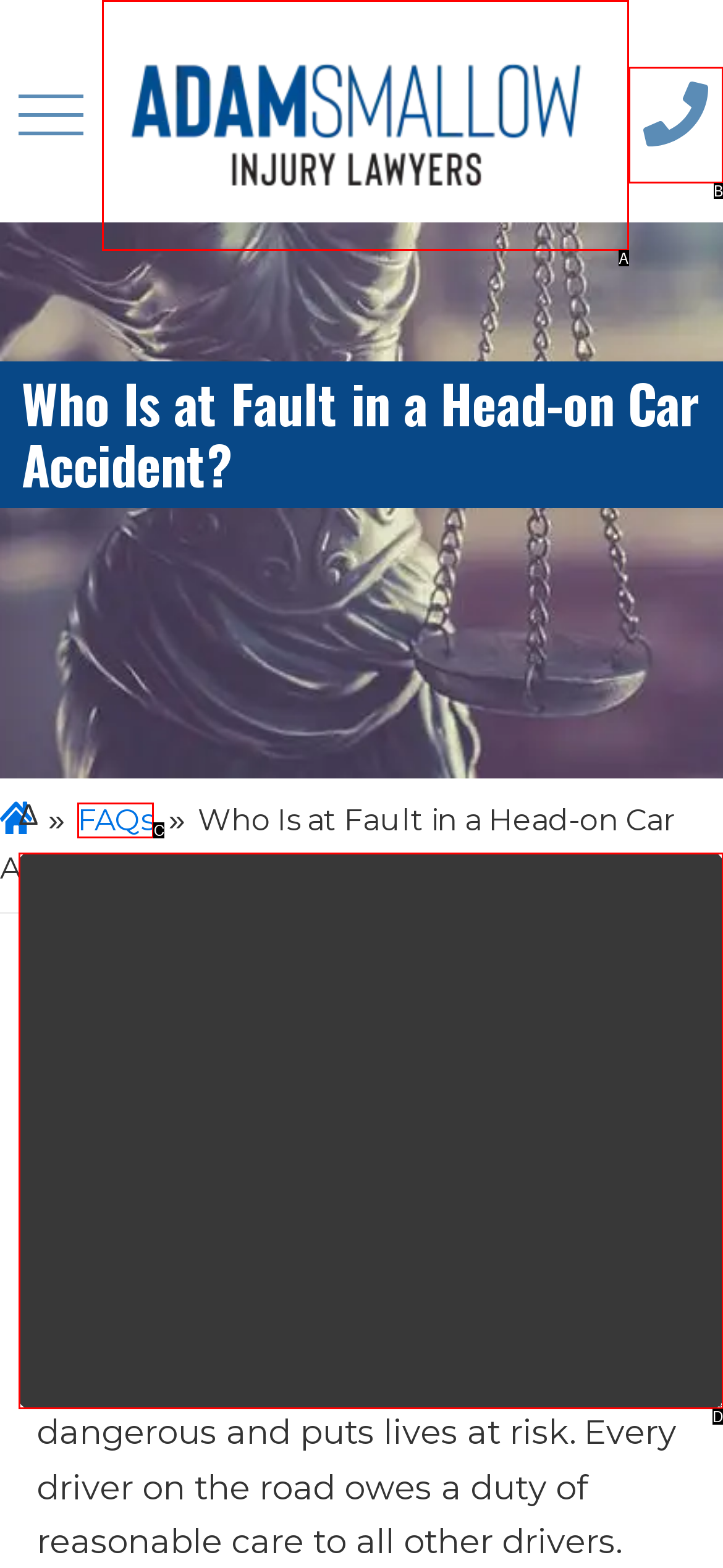Select the letter of the UI element that best matches: parent_node: Δ name="_wpcf7_ak_hp_textarea"
Answer with the letter of the correct option directly.

D